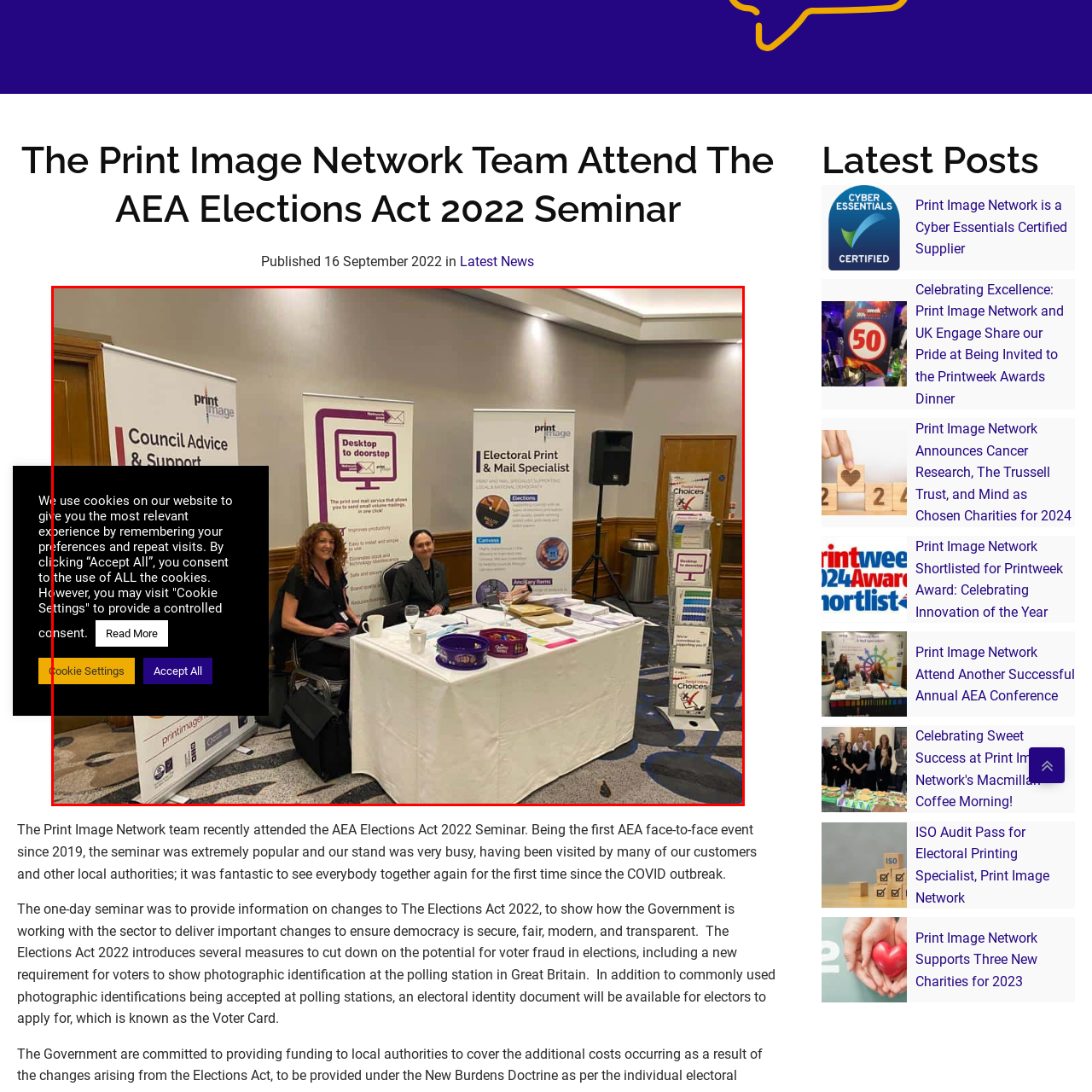Analyze the image surrounded by the red outline and answer the ensuing question with as much detail as possible based on the image:
What is the name of the company represented by the two Account Managers?

I obtained this answer by analyzing the caption, which states that Nicola Greaves and Sharon Guy represent the Print Image Network at their booth during the seminar.